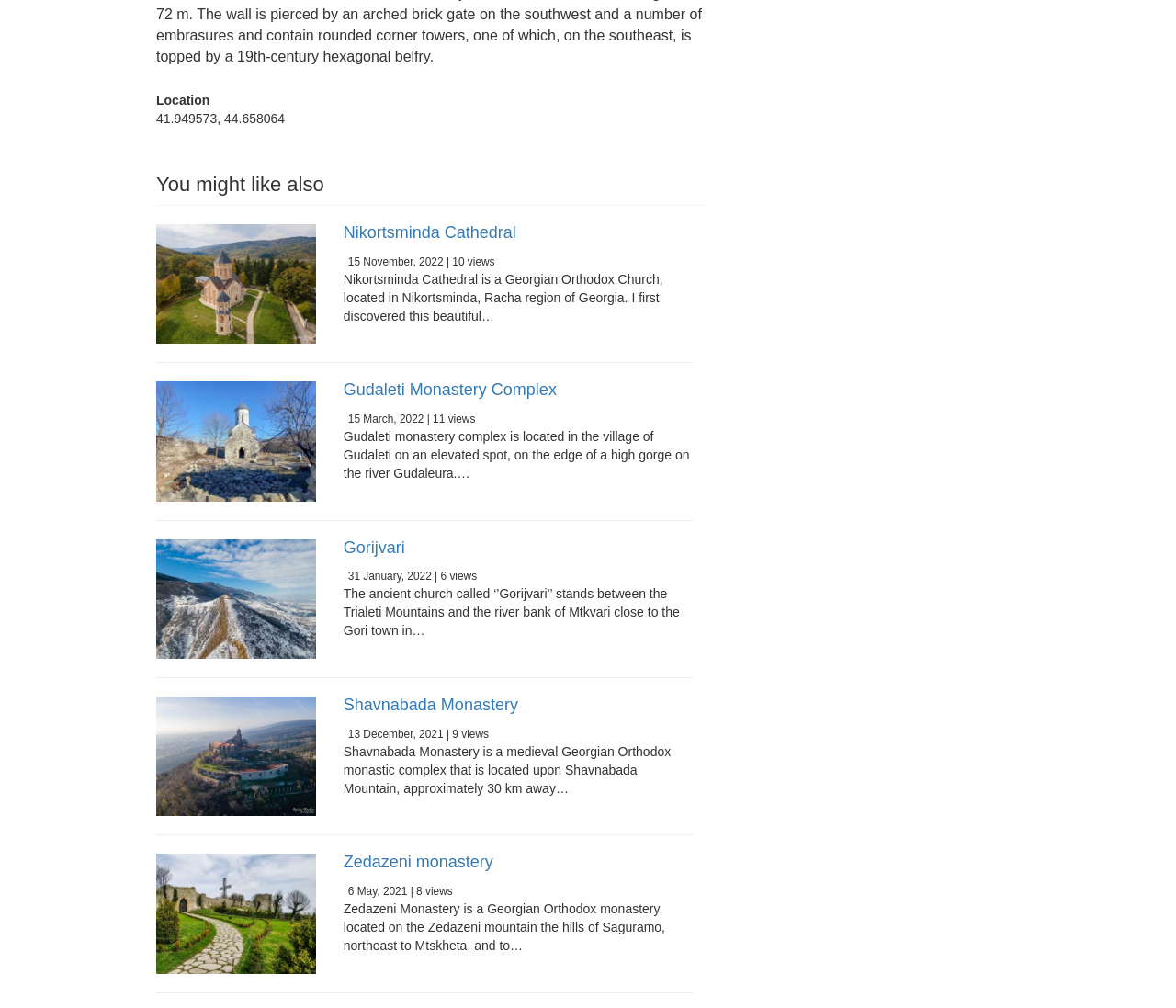Determine the bounding box coordinates of the UI element described below. Use the format (top-left x, top-left y, bottom-right x, bottom-right y) with floating point numbers between 0 and 1: Gorijvari

[0.292, 0.534, 0.344, 0.552]